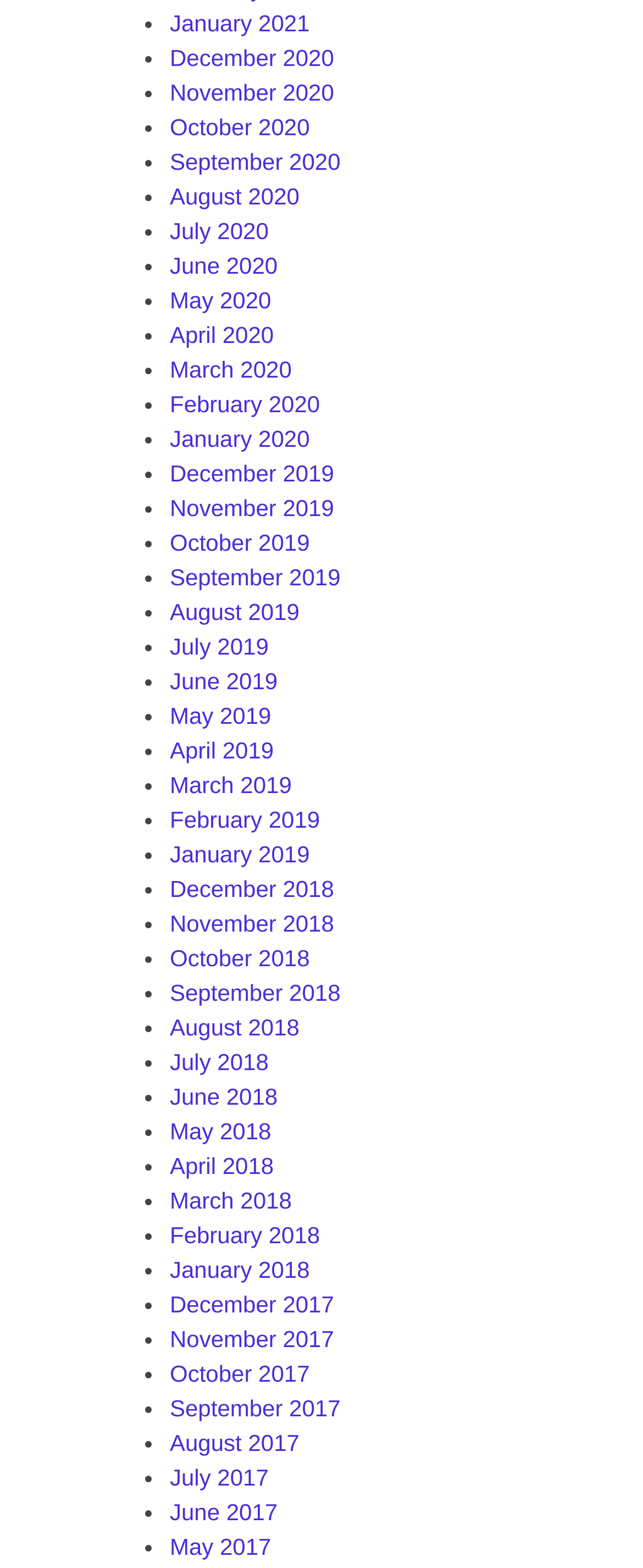Specify the bounding box coordinates of the area that needs to be clicked to achieve the following instruction: "View December 2020".

[0.264, 0.028, 0.52, 0.045]